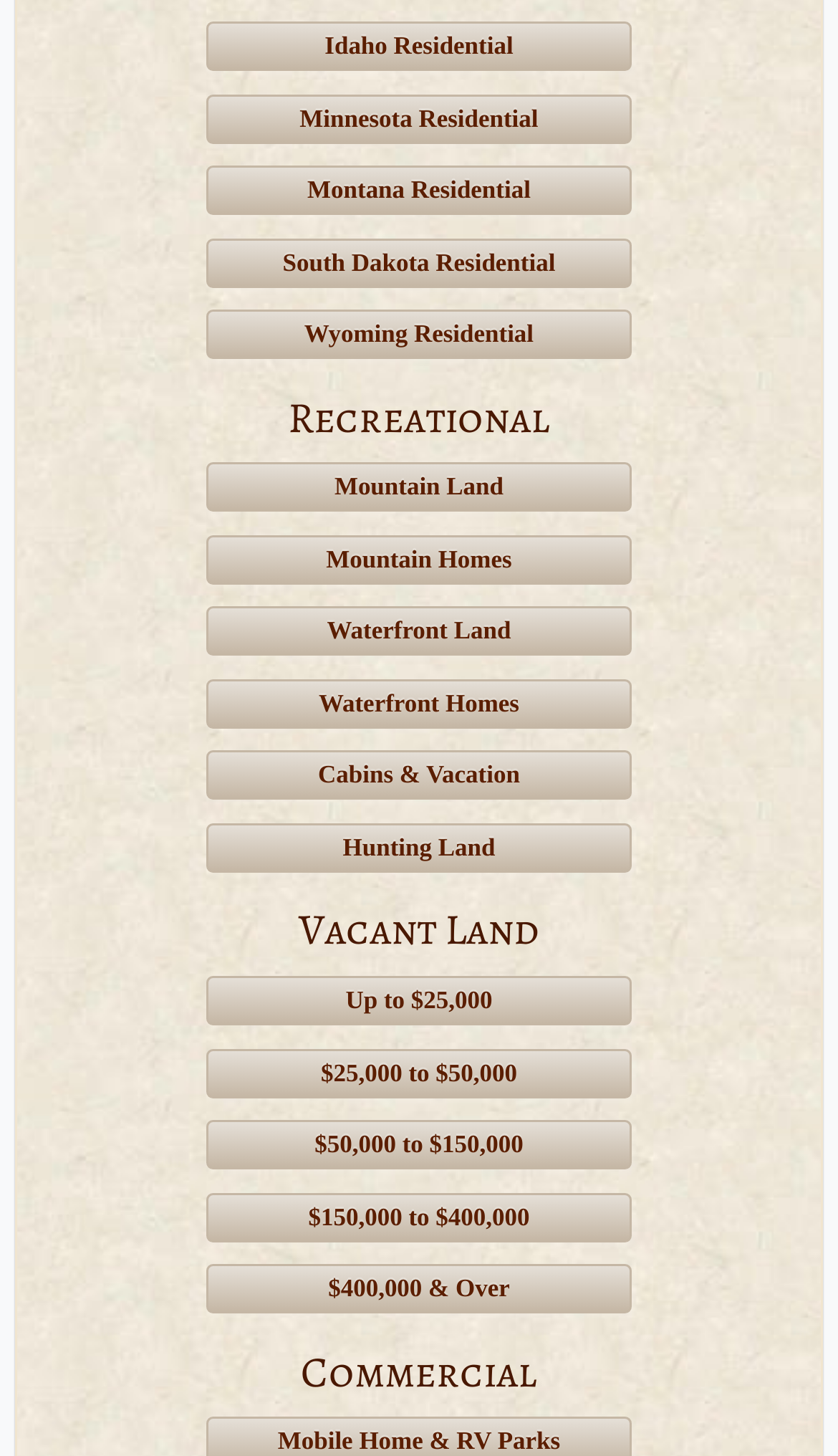Locate the bounding box coordinates of the region to be clicked to comply with the following instruction: "Browse Commercial". The coordinates must be four float numbers between 0 and 1, in the form [left, top, right, bottom].

[0.359, 0.926, 0.641, 0.959]